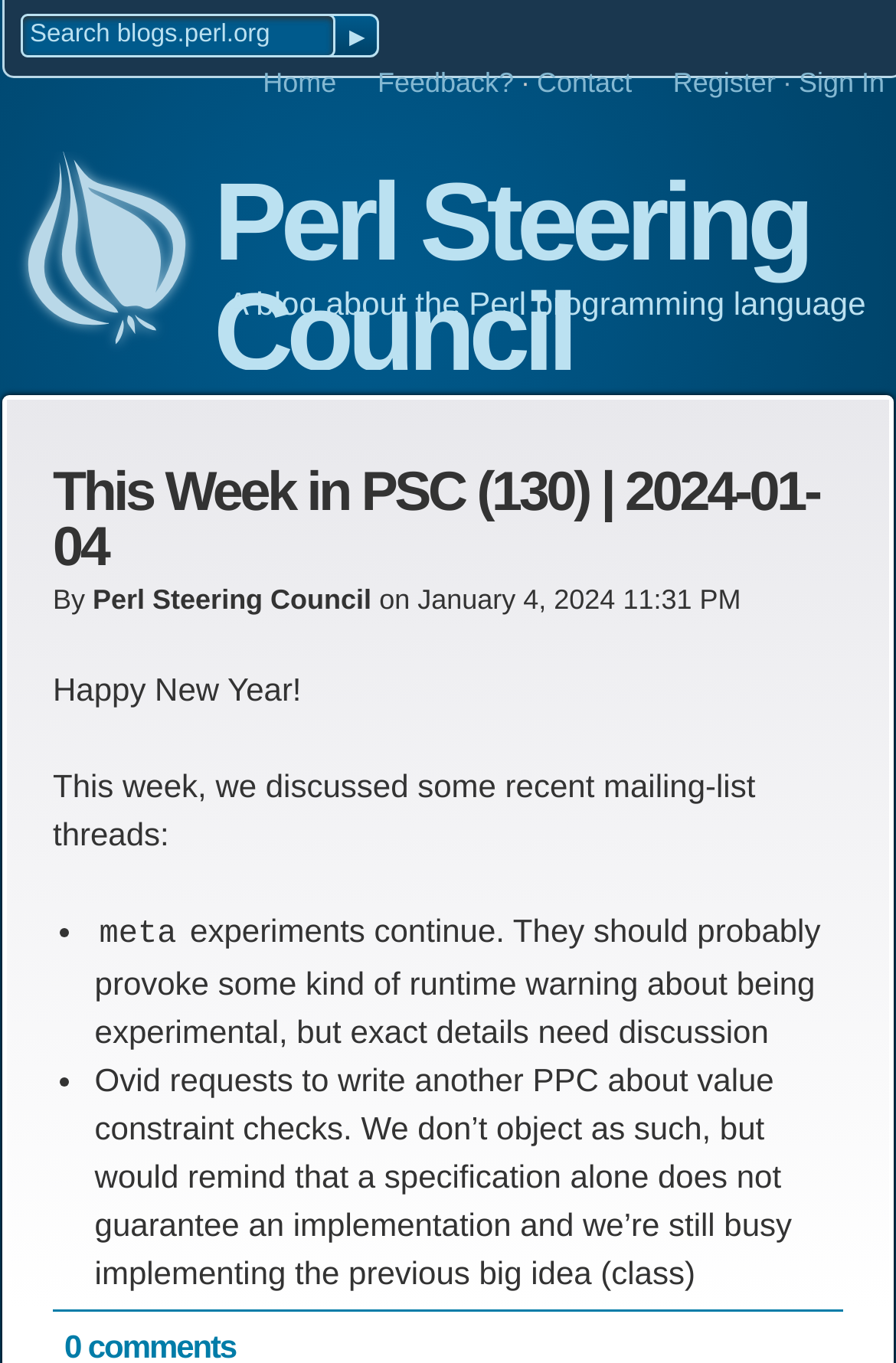Extract the bounding box coordinates for the HTML element that matches this description: "Perl Steering Council". The coordinates should be four float numbers between 0 and 1, i.e., [left, top, right, bottom].

[0.013, 0.111, 0.987, 0.272]